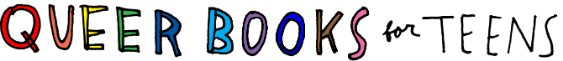Offer a detailed caption for the image presented.

The image features the phrase "QUEER BOOKS for TEENS," presented in a playful, handwritten style. The words "QUEER BOOKS" are rendered in vibrant, colorful letters, reflecting a joyful and inclusive spirit, appealing to a youthful audience. The use of varying colors and casual lettering evokes a sense of creativity and openness, inviting teens to explore diverse narratives that resonate with LGBTQ+ themes and experiences. This artistic approach underscores the importance of representation and visibility in literature, as it encourages young readers to engage with stories that speak to their identities and lives. The image suggests a celebration of queer literature tailored specifically for a teenage audience, making it an engaging focal point for promoting such works.